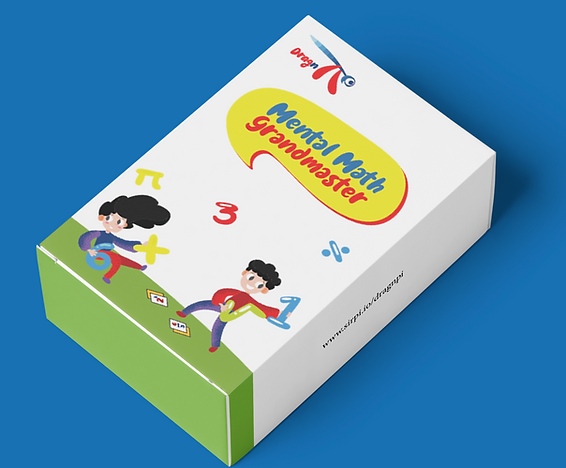Provide a comprehensive description of the image.

The image features a visually appealing packaging design for the "Mental Math Grandmaster" card pack by Dragnpi. The box is predominantly white with a vibrant blue background, showcasing playful illustrations of two children engaging with mathematical symbols and concepts. One child is depicted in a dynamic pose, holding a pencil, while the other is focused on a number. The prominent title, "Mental Math Grandmaster," is styled in bold, colorful lettering, emphasizing the educational theme. This card pack is recommended for kids aged nine and above and aims to make learning advanced math concepts, such as squares and roots, engaging and fun. The pack is designed as a gamified approach to inspire interest in mathematics among young learners.